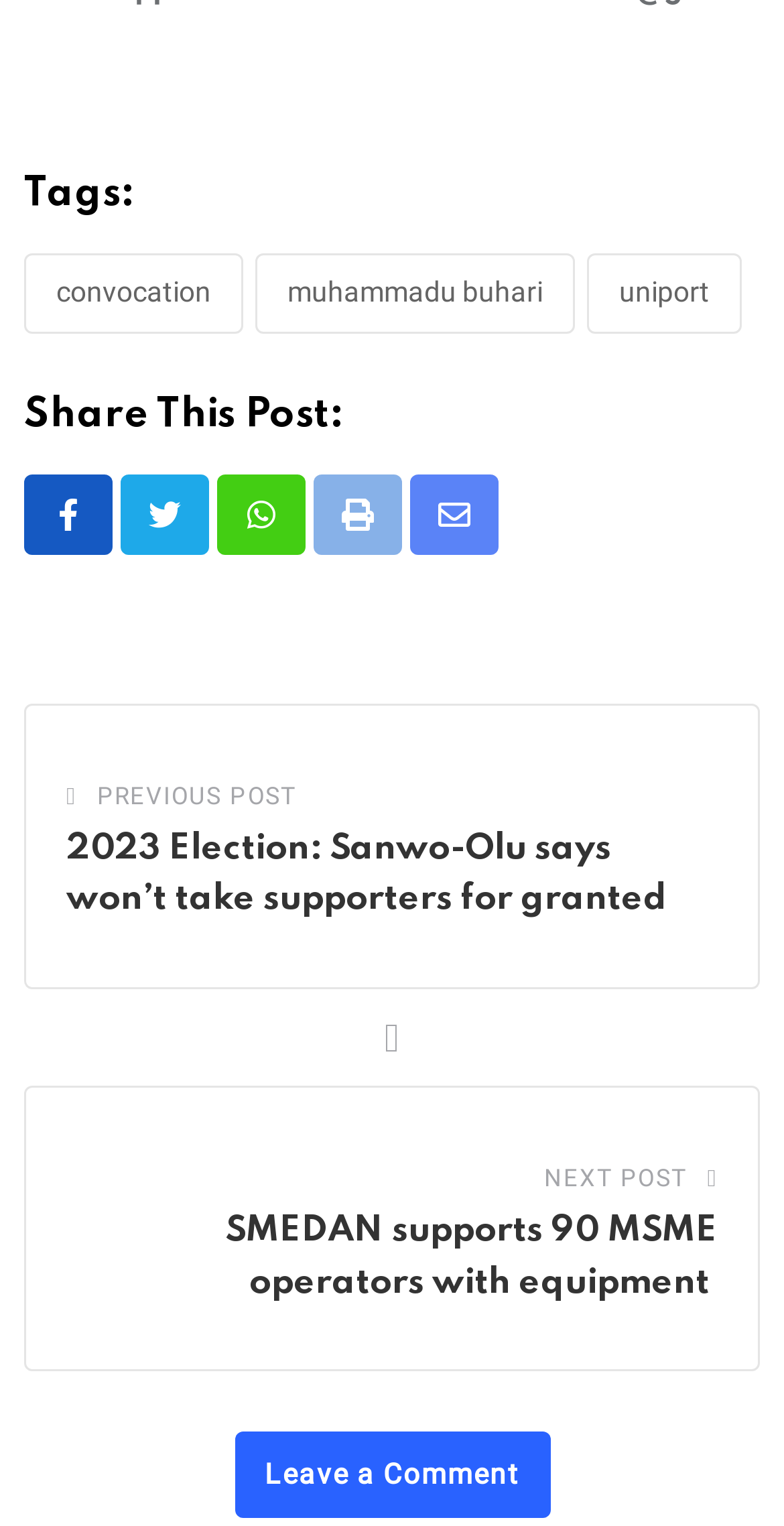Please mark the clickable region by giving the bounding box coordinates needed to complete this instruction: "Leave a comment".

[0.299, 0.938, 0.701, 0.994]